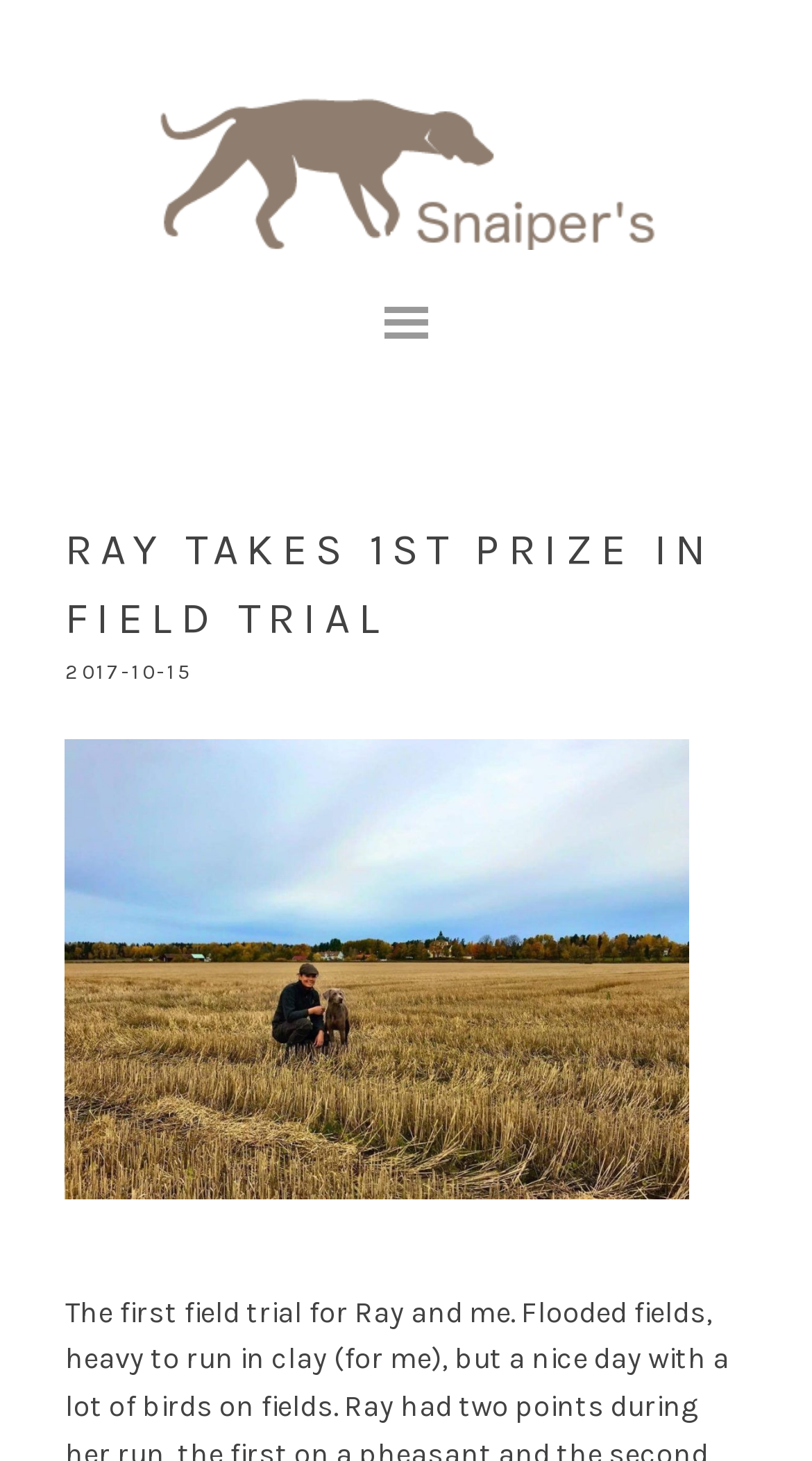Please find and generate the text of the main header of the webpage.

RAY TAKES 1ST PRIZE IN FIELD TRIAL